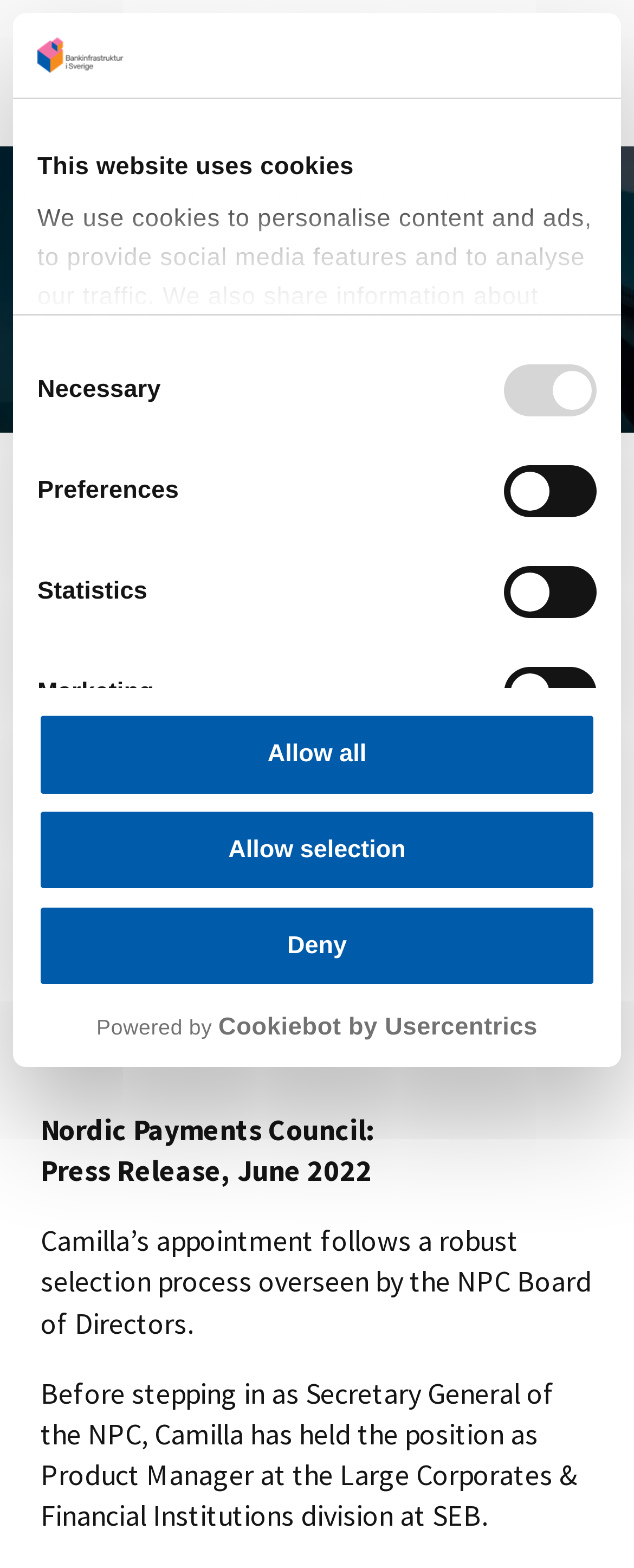Locate the bounding box coordinates of the clickable element to fulfill the following instruction: "Click the 'Allow all' button". Provide the coordinates as four float numbers between 0 and 1 in the format [left, top, right, bottom].

[0.059, 0.455, 0.941, 0.508]